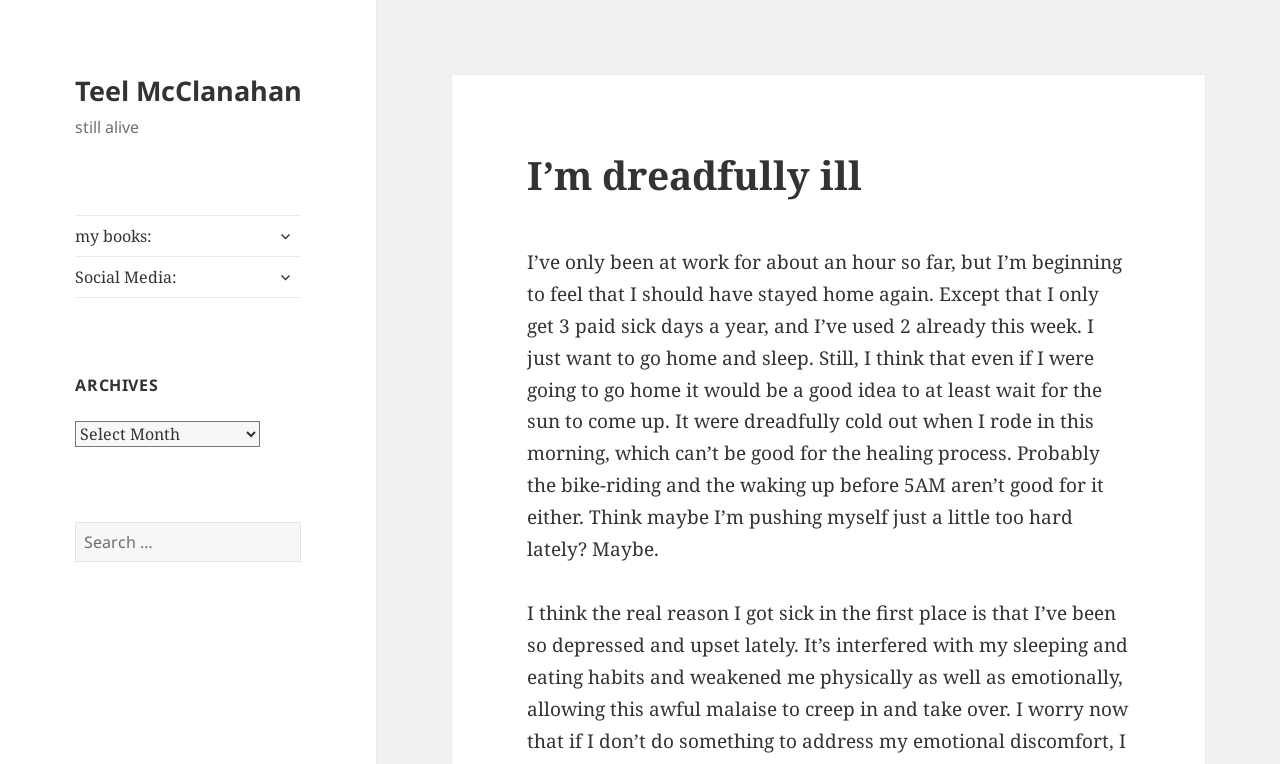Generate an in-depth caption that captures all aspects of the webpage.

The webpage appears to be a personal blog or journal entry by Teel McClanahan. At the top, there is a link to the author's name, "Teel McClanahan", followed by the text "still alive". Below this, there is a section with links to "my books:" and "Social Media:", each accompanied by an expandable menu button.

To the right of these links, there is a complementary section that takes up about a third of the page. This section contains an "ARCHIVES" heading, followed by a dropdown combobox and a search bar. The search bar has a label "Search for:" and a button to initiate the search.

The main content of the page is a blog post titled "I’m dreadfully ill", which is displayed in a large header. The post itself is a lengthy paragraph that describes the author's struggles with illness, work, and self-care. The text is quite detailed, mentioning specific times, activities, and feelings.

Overall, the webpage has a simple and clean layout, with a focus on the author's writing and personal experiences.